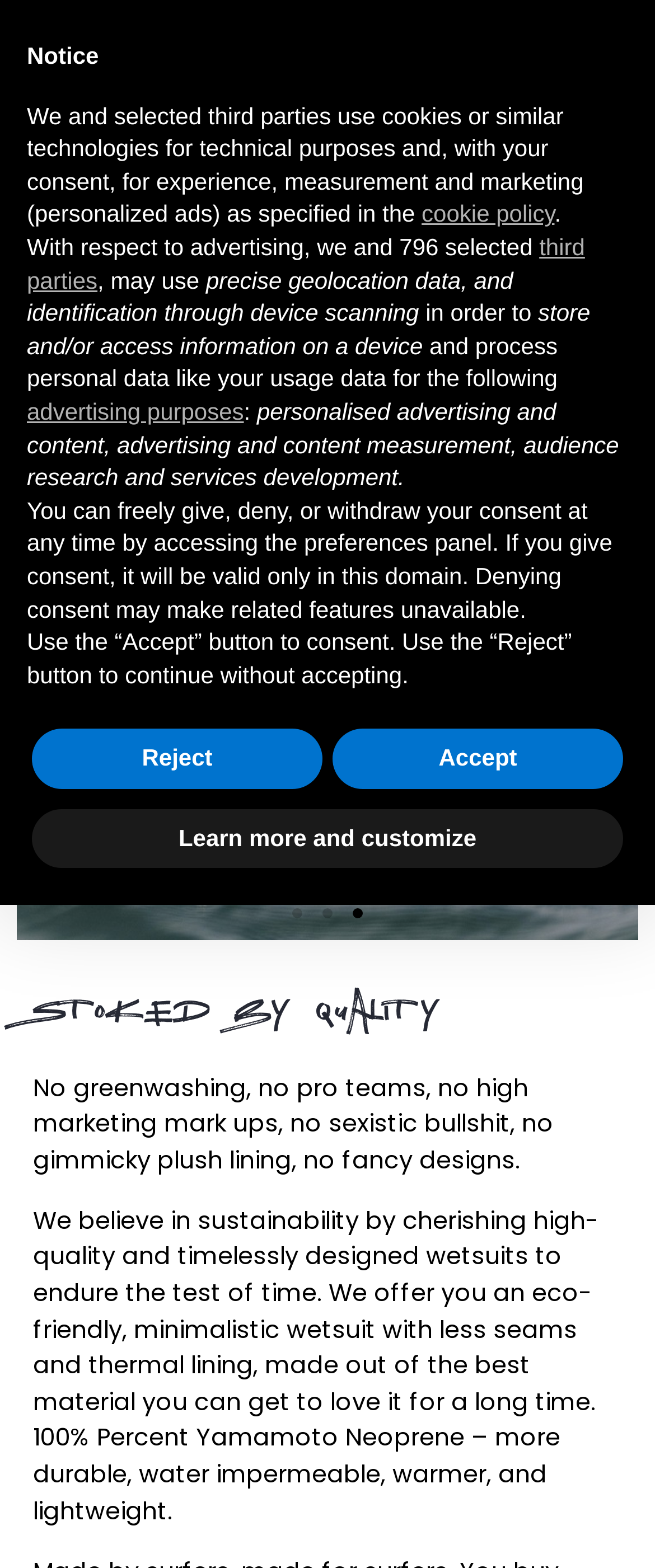Please find the bounding box coordinates of the section that needs to be clicked to achieve this instruction: "Click the 'Menu Toggle' button".

[0.541, 0.06, 0.637, 0.1]